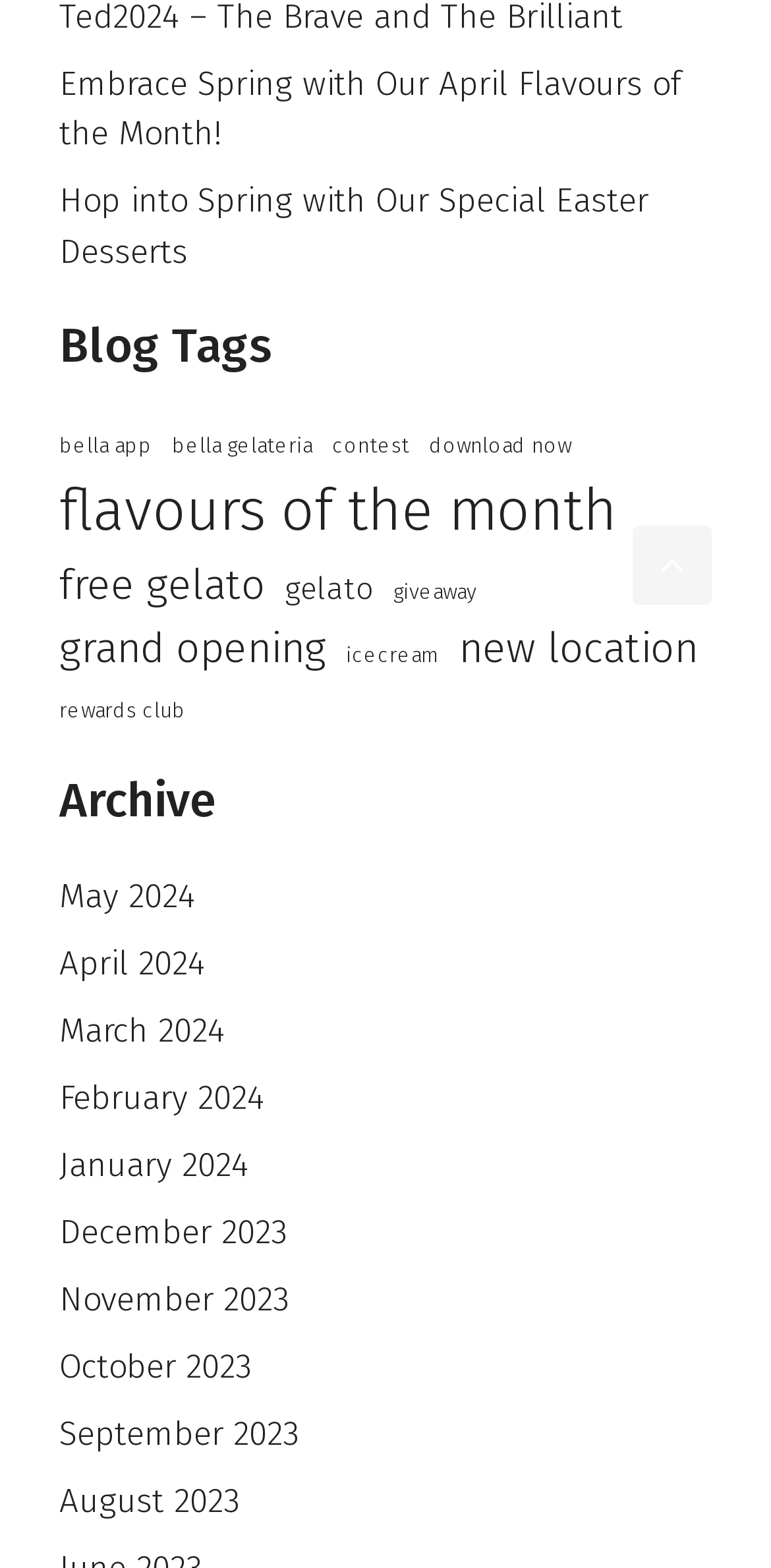Please identify the bounding box coordinates of the clickable area that will fulfill the following instruction: "Explore new location announcements". The coordinates should be in the format of four float numbers between 0 and 1, i.e., [left, top, right, bottom].

[0.595, 0.394, 0.905, 0.435]